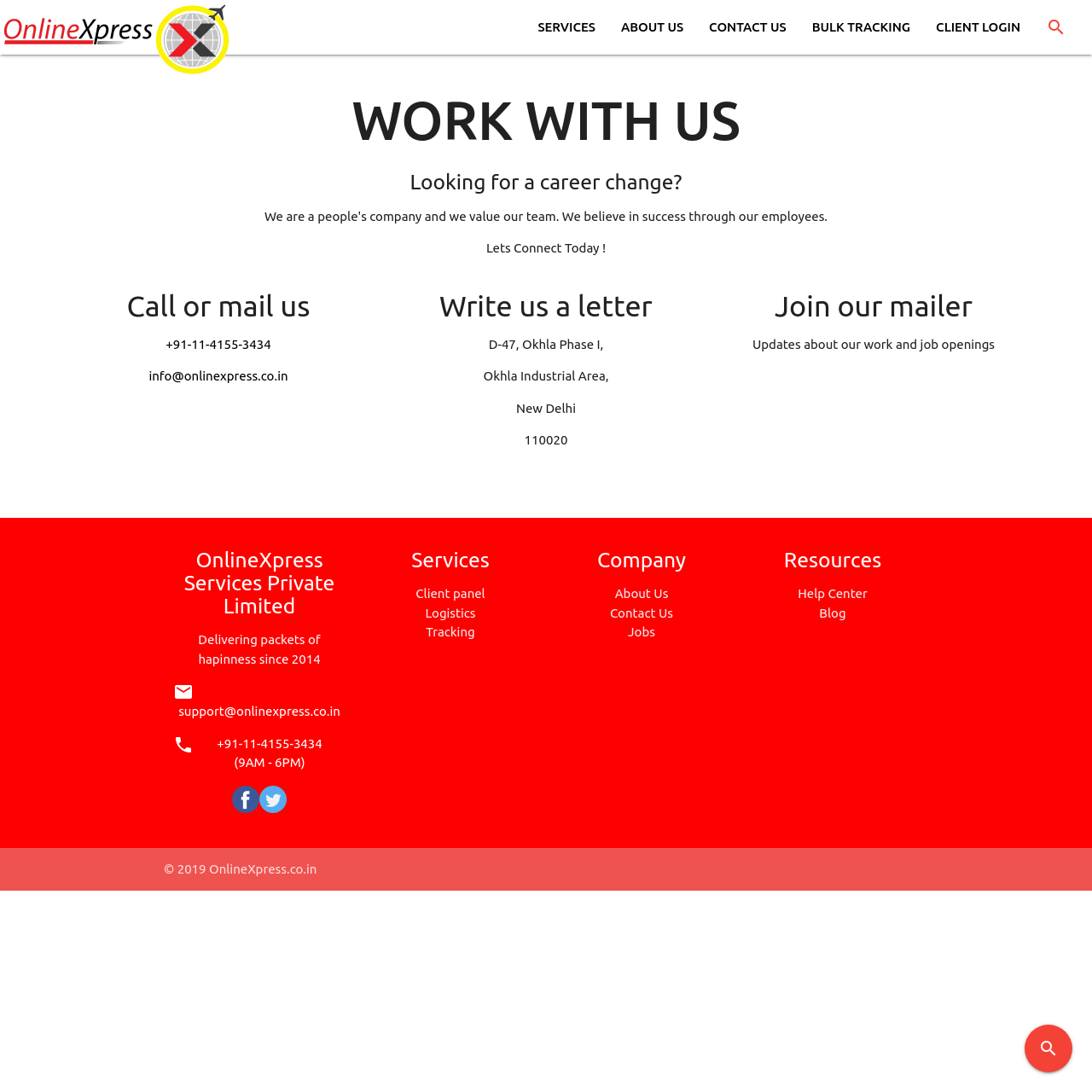Please identify the primary heading on the webpage and return its text.

WORK WITH US